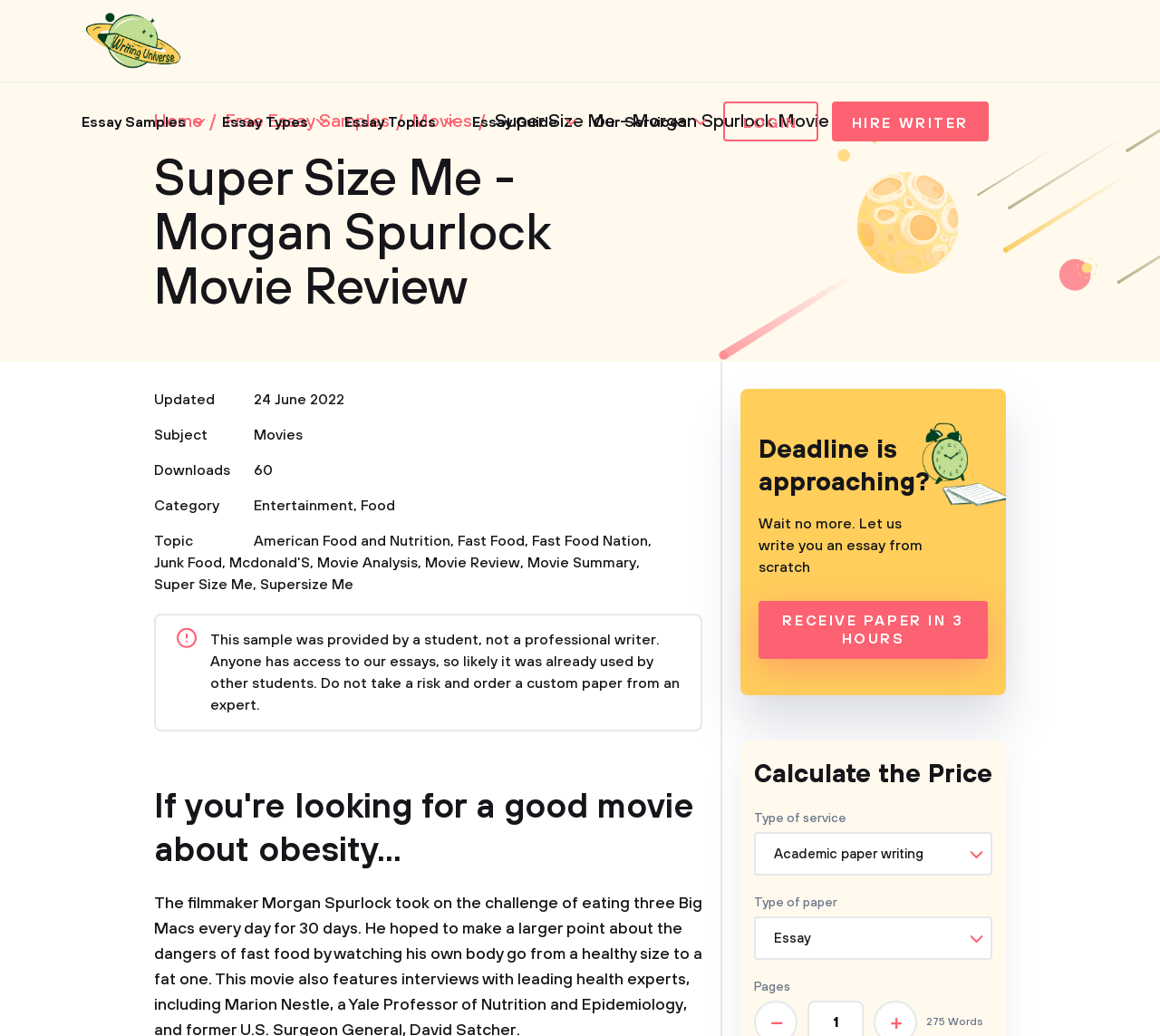What is the name of the movie being reviewed?
Examine the screenshot and reply with a single word or phrase.

Super Size Me